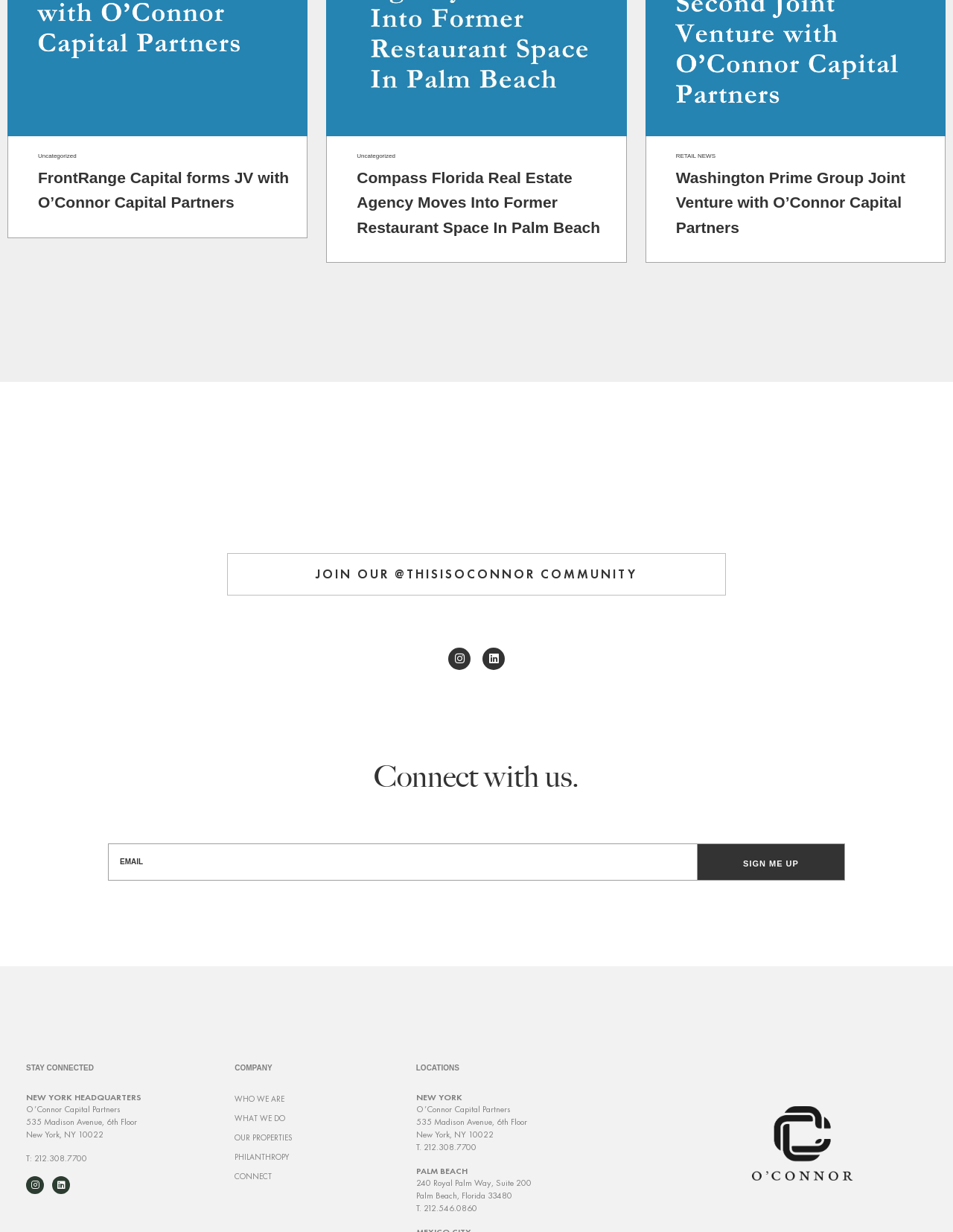Respond to the following query with just one word or a short phrase: 
What is the name of the company?

O'Connor Capital Partners